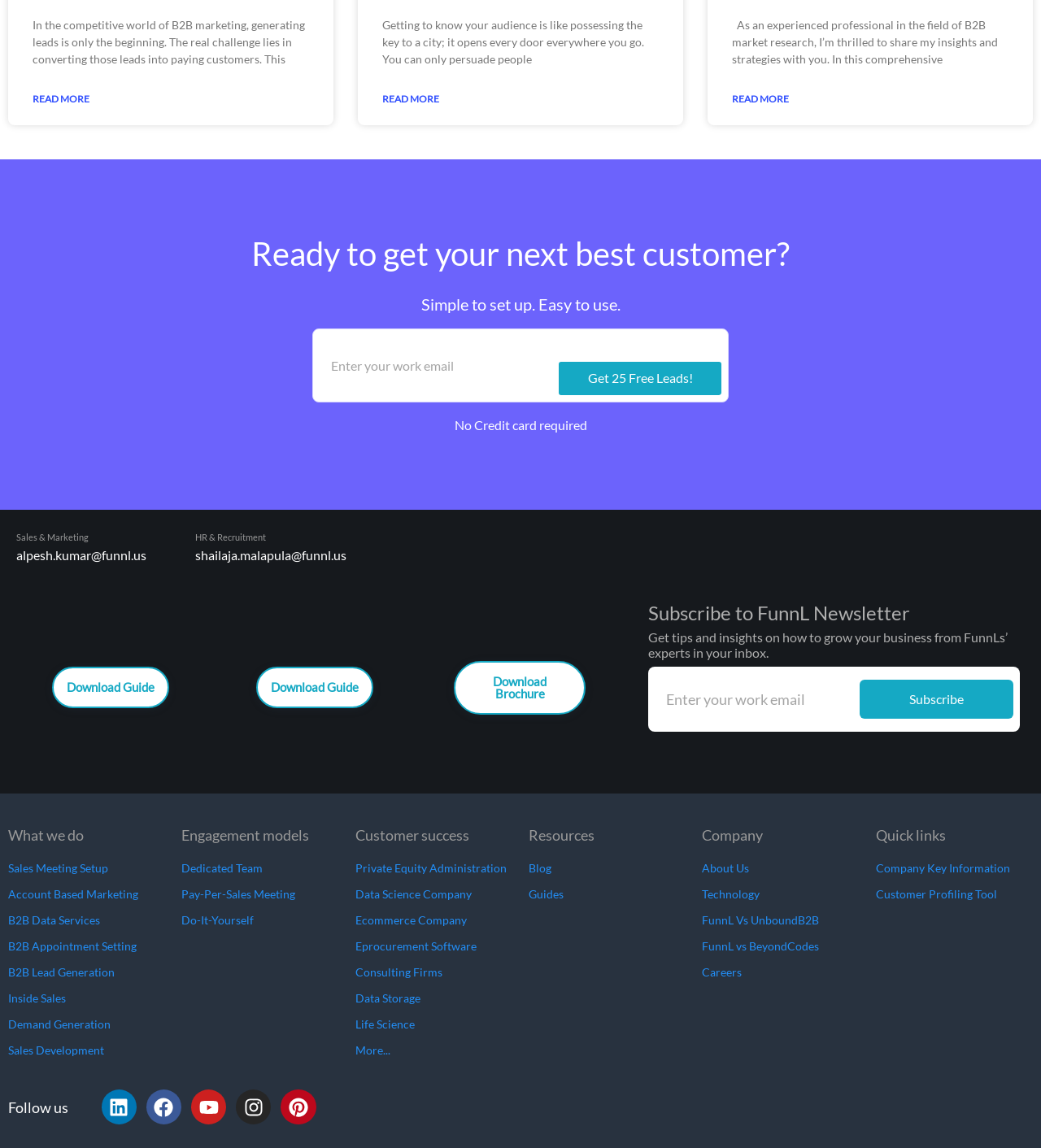What is the company's approach to sales?
Using the image, provide a concise answer in one word or a short phrase.

Simple to set up, easy to use